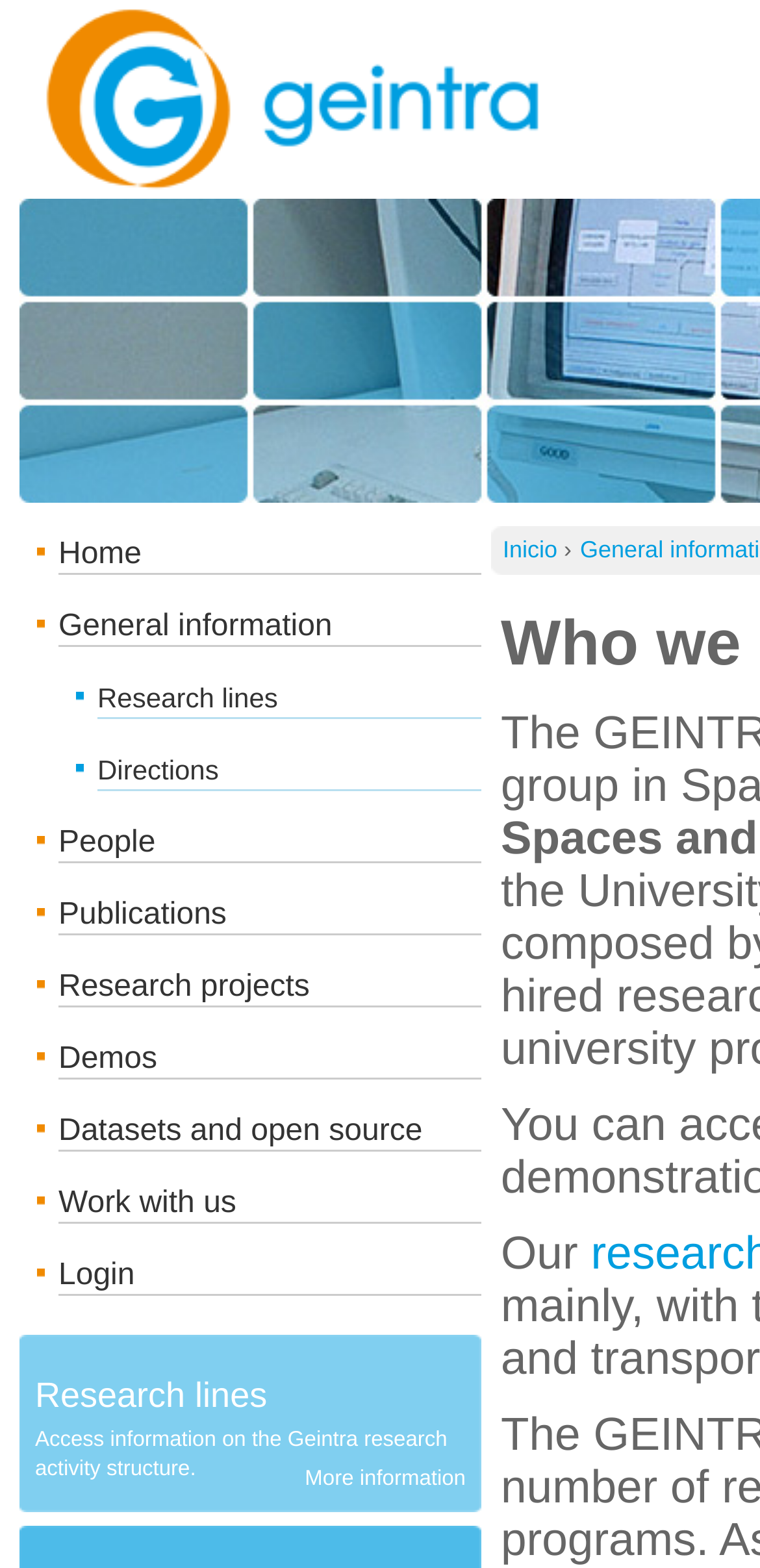Is there a section about people on the webpage?
Please use the image to provide a one-word or short phrase answer.

Yes